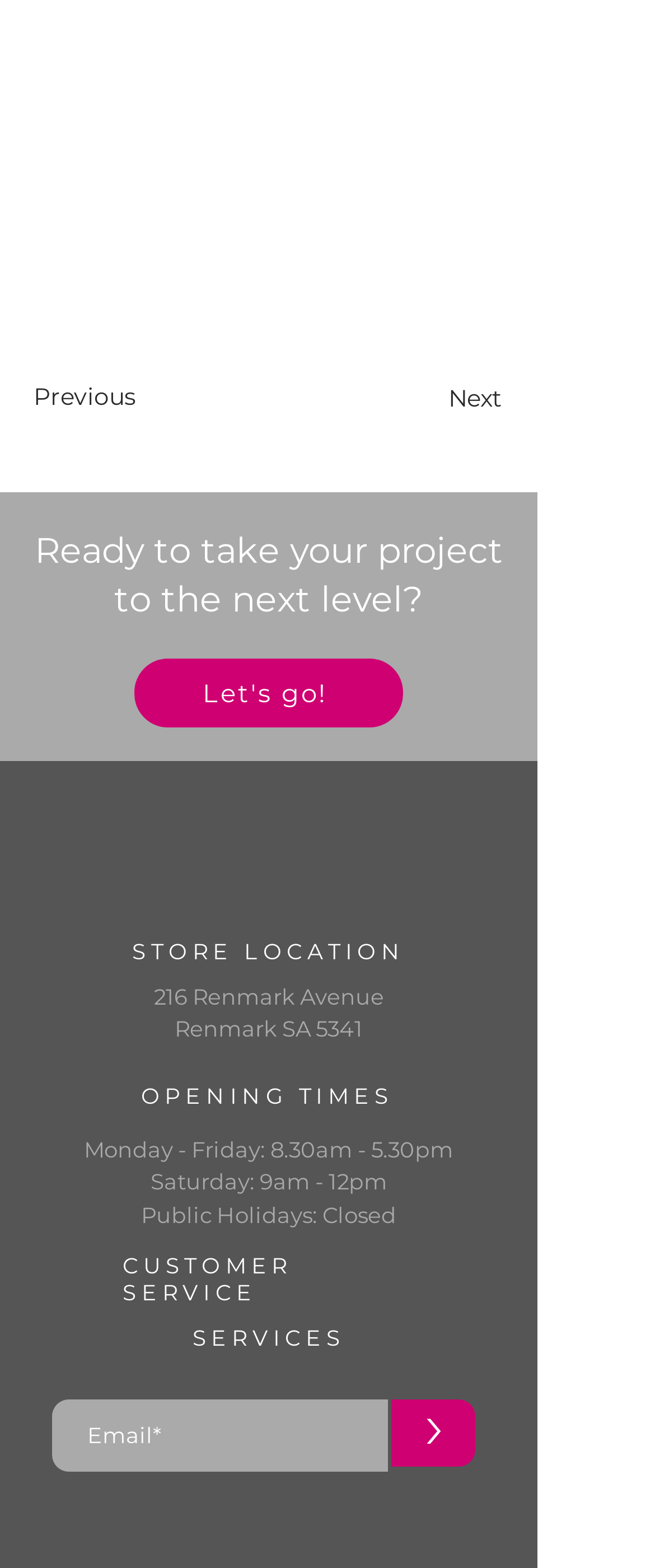Identify the bounding box coordinates for the element you need to click to achieve the following task: "Click the 'Next' button". Provide the bounding box coordinates as four float numbers between 0 and 1, in the form [left, top, right, bottom].

[0.549, 0.233, 0.767, 0.277]